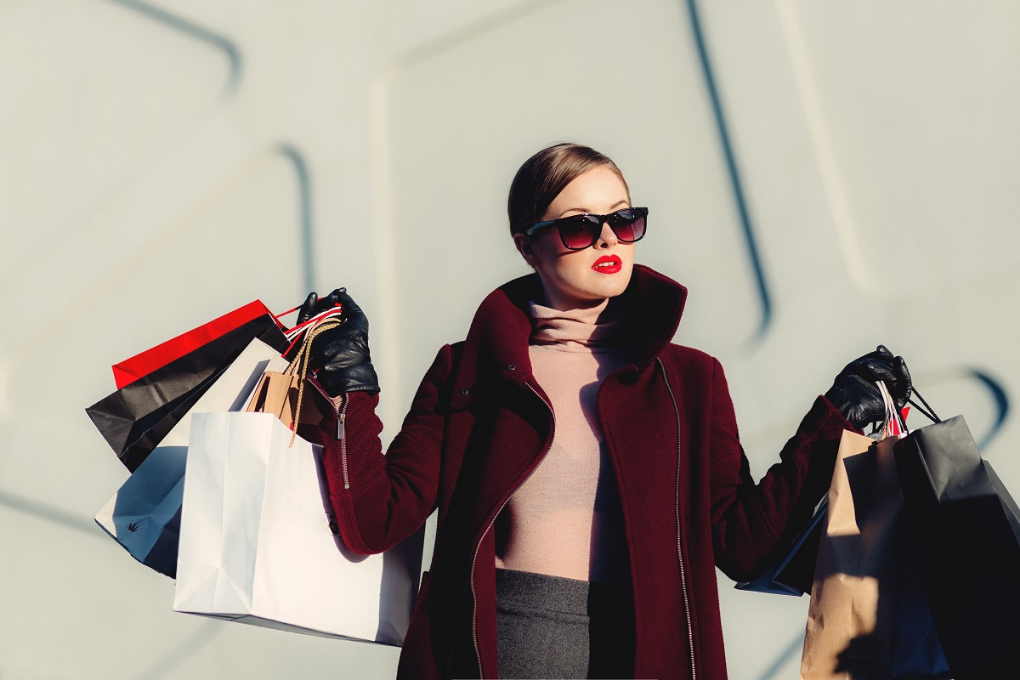What is the purpose of the visual narrative?
Based on the image, please offer an in-depth response to the question.

The caption explains that the image encapsulates the spirit of mindful shopping, which involves purchasing fewer but higher-quality items, ultimately promoting sustainability and reducing waste in the consumer culture. This implies that the visual narrative is intended to convey a message about the importance of sustainable consumption.